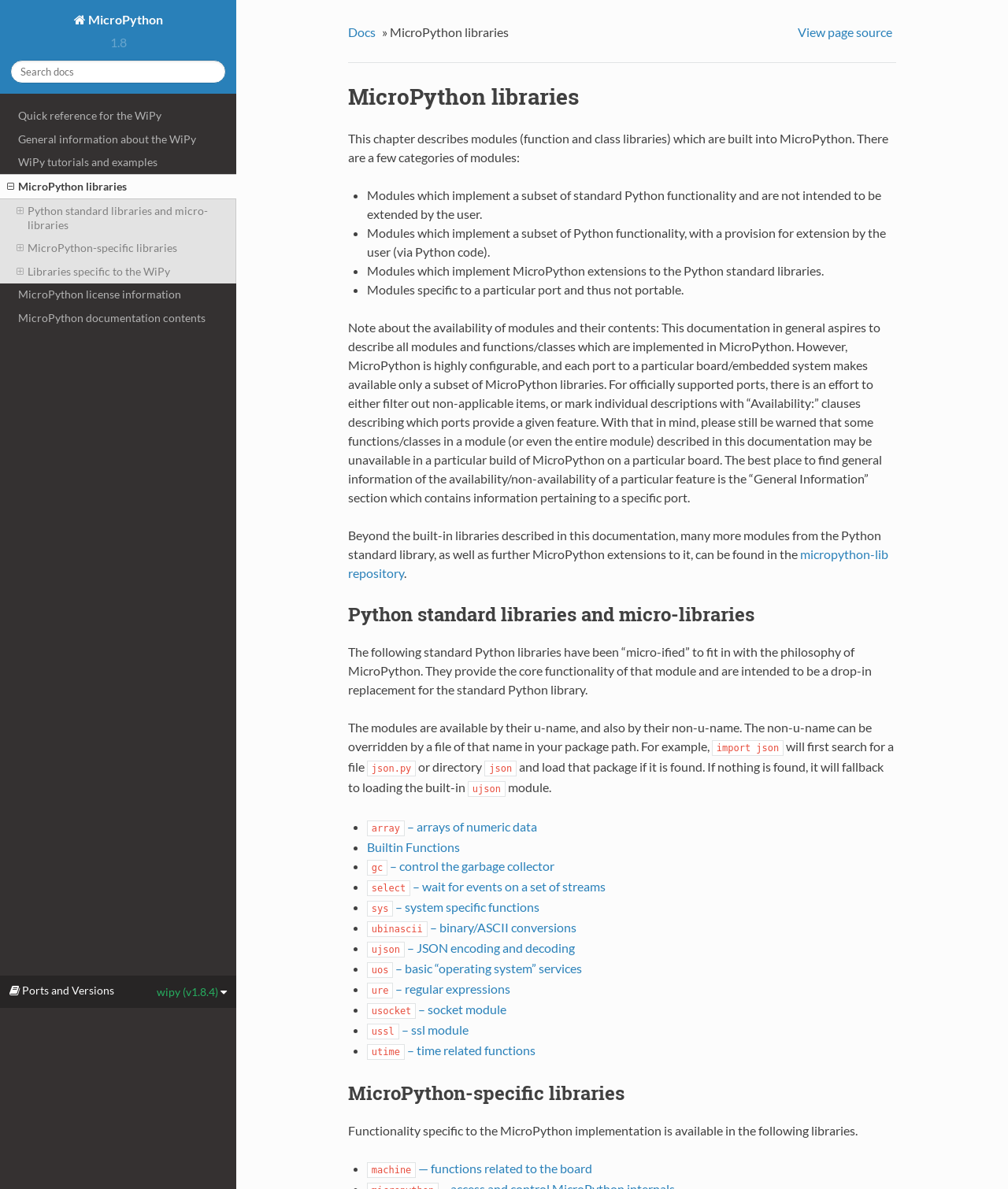Predict the bounding box coordinates of the area that should be clicked to accomplish the following instruction: "Search for MicroPython documentation". The bounding box coordinates should consist of four float numbers between 0 and 1, i.e., [left, top, right, bottom].

[0.01, 0.051, 0.224, 0.07]